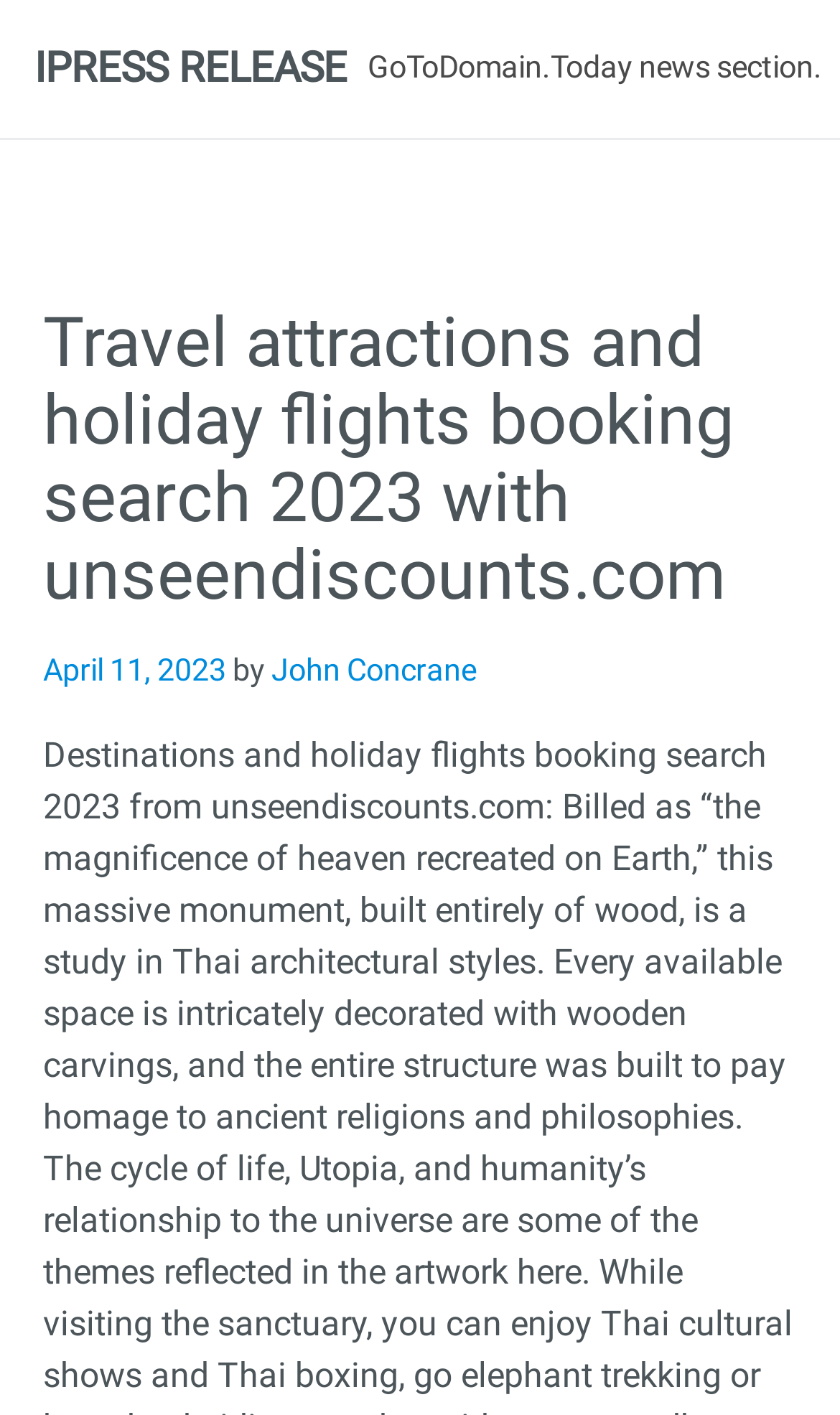Craft a detailed narrative of the webpage's structure and content.

The webpage appears to be a news article or press release about travel attractions and holiday flights booking search for 2023. At the top left corner, there is a link to "IPRESS RELEASE". Next to it, a static text reads "GoToDomain.Today news section." 

Below these elements, a "Skip to content" link is positioned at the top left edge of the page. 

The main content of the webpage is a header section that spans almost the entire width of the page. It contains a heading that repeats the title "Travel attractions and holiday flights booking search 2023 with unseendiscounts.com". 

Below the heading, there is a link to the date "April 11, 2023", followed by a static text "by" and then a link to the author's name "John Concrane".